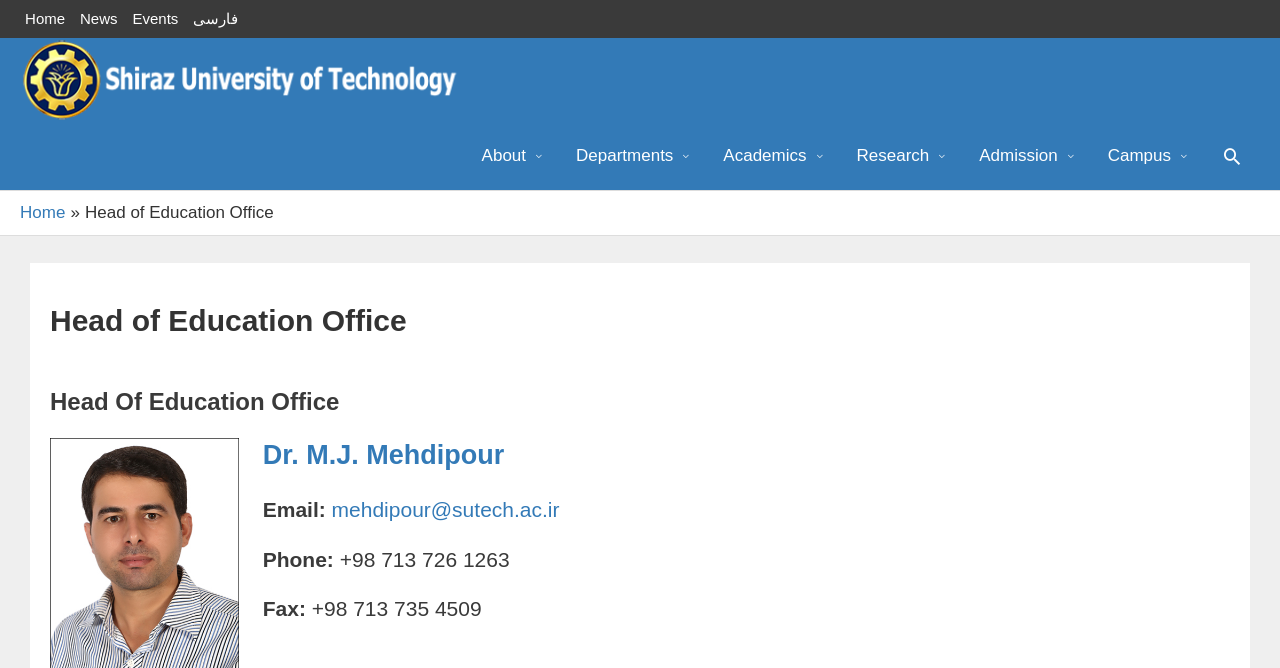Find the bounding box coordinates of the element you need to click on to perform this action: 'view about page'. The coordinates should be represented by four float values between 0 and 1, in the format [left, top, right, bottom].

[0.363, 0.183, 0.437, 0.285]